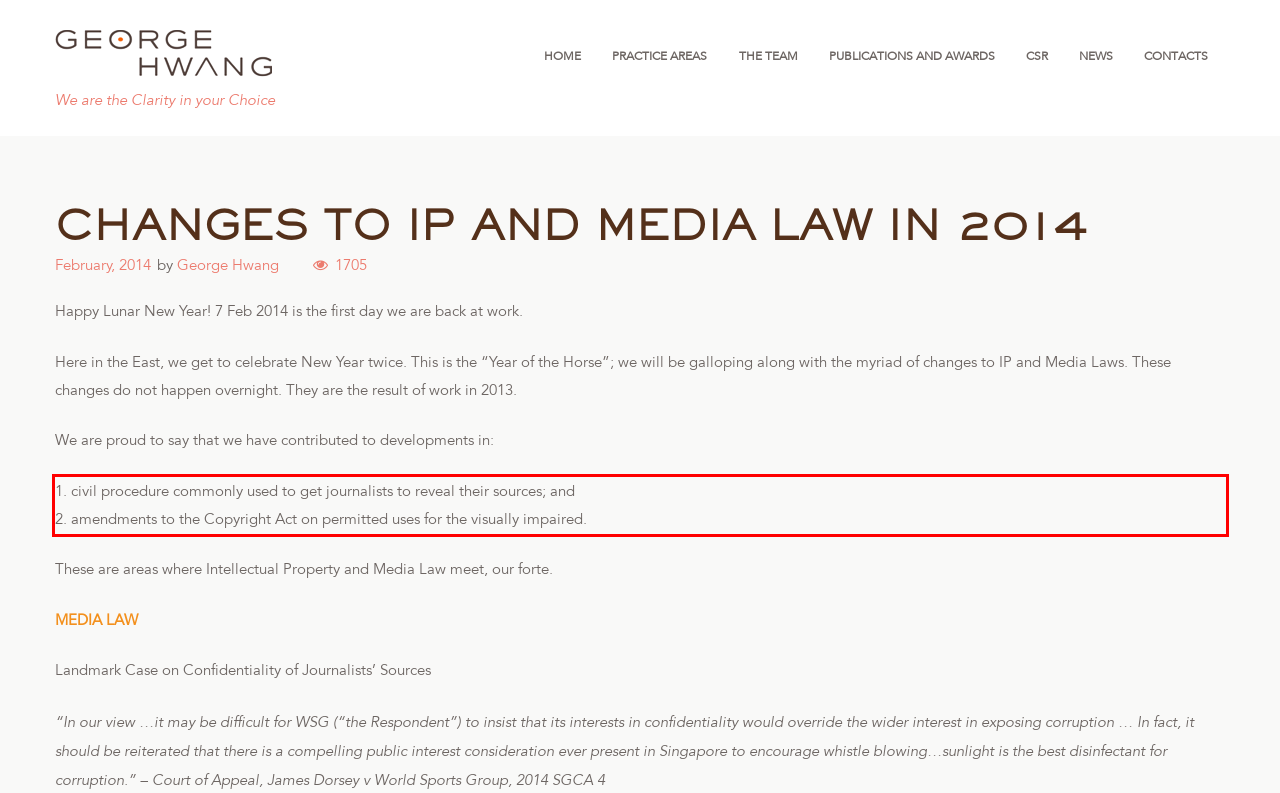With the given screenshot of a webpage, locate the red rectangle bounding box and extract the text content using OCR.

1. civil procedure commonly used to get journalists to reveal their sources; and 2. amendments to the Copyright Act on permitted uses for the visually impaired.